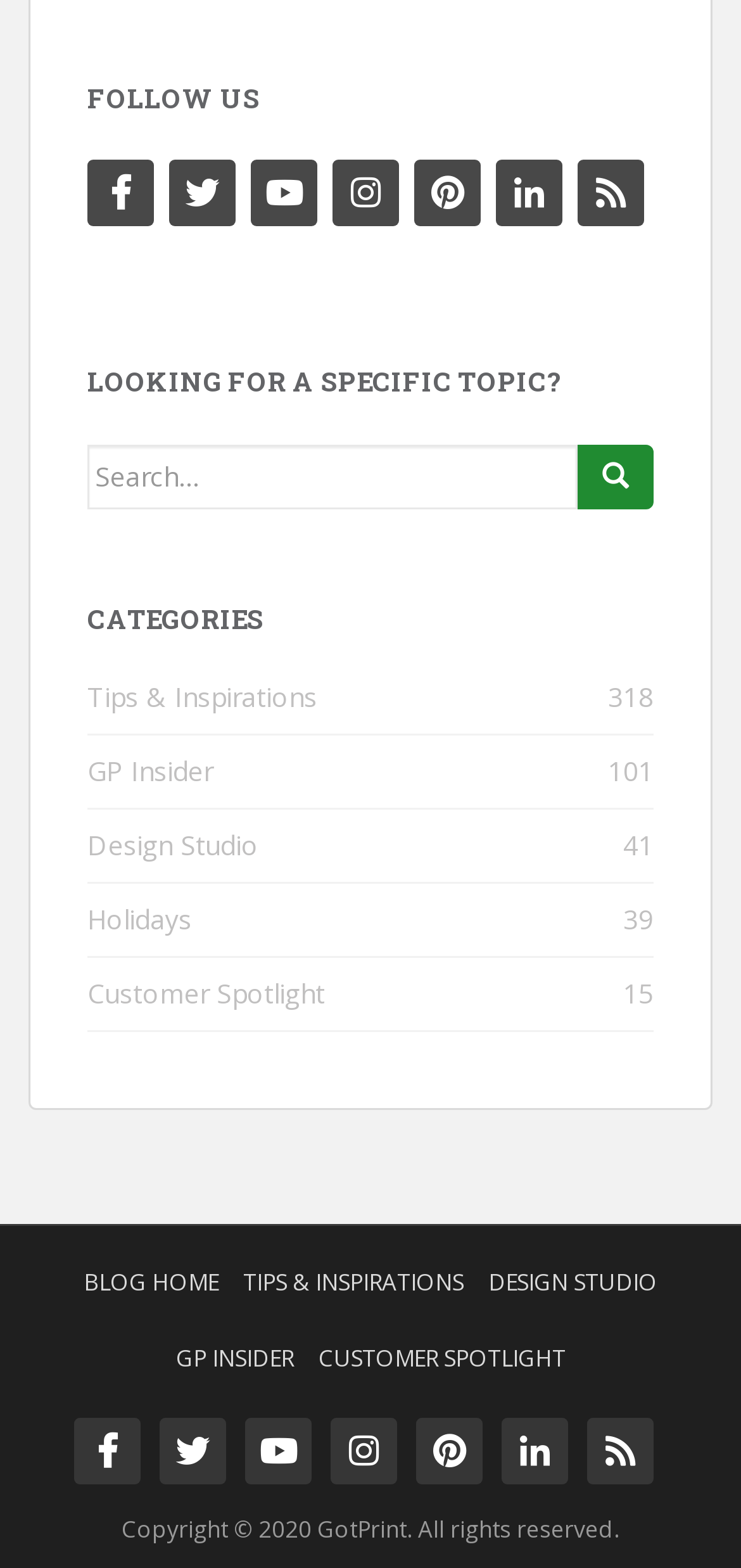Determine the bounding box coordinates of the clickable area required to perform the following instruction: "Read the blog". The coordinates should be represented as four float numbers between 0 and 1: [left, top, right, bottom].

[0.1, 0.794, 0.308, 0.843]